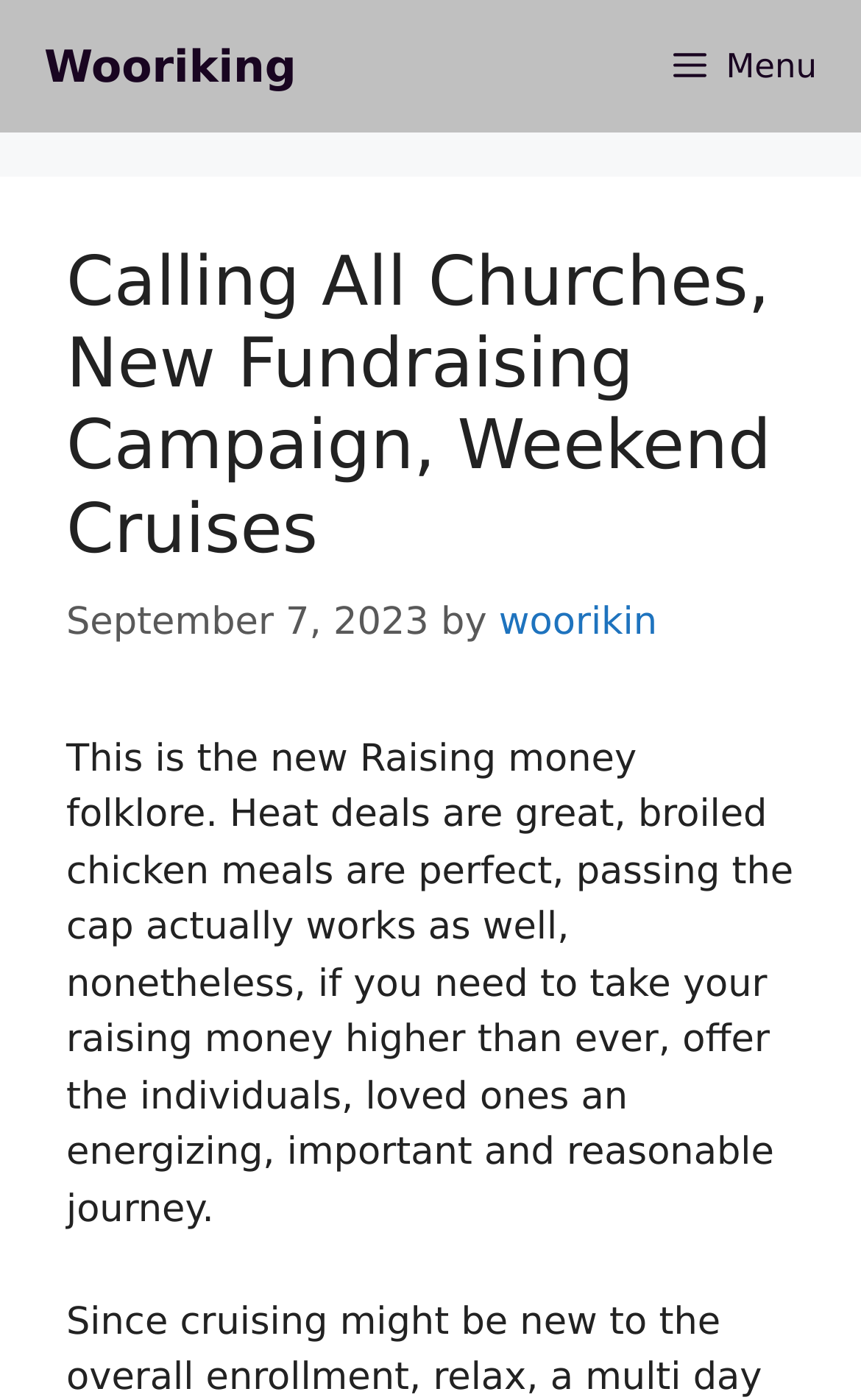What is the purpose of the webpage?
Please use the visual content to give a single word or phrase answer.

fundraising campaign